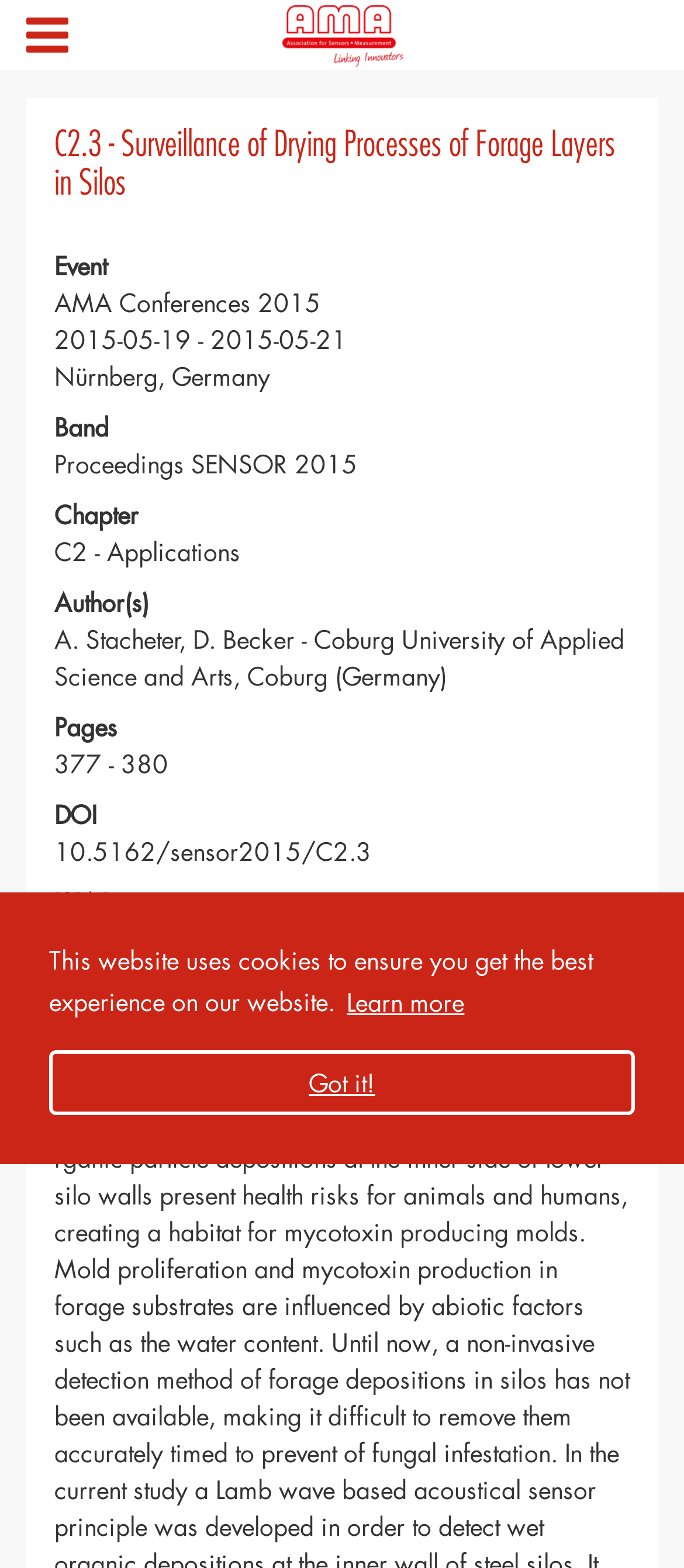Determine the bounding box coordinates in the format (top-left x, top-left y, bottom-right x, bottom-right y). Ensure all values are floating point numbers between 0 and 1. Identify the bounding box of the UI element described by: Learn more

[0.5, 0.624, 0.686, 0.654]